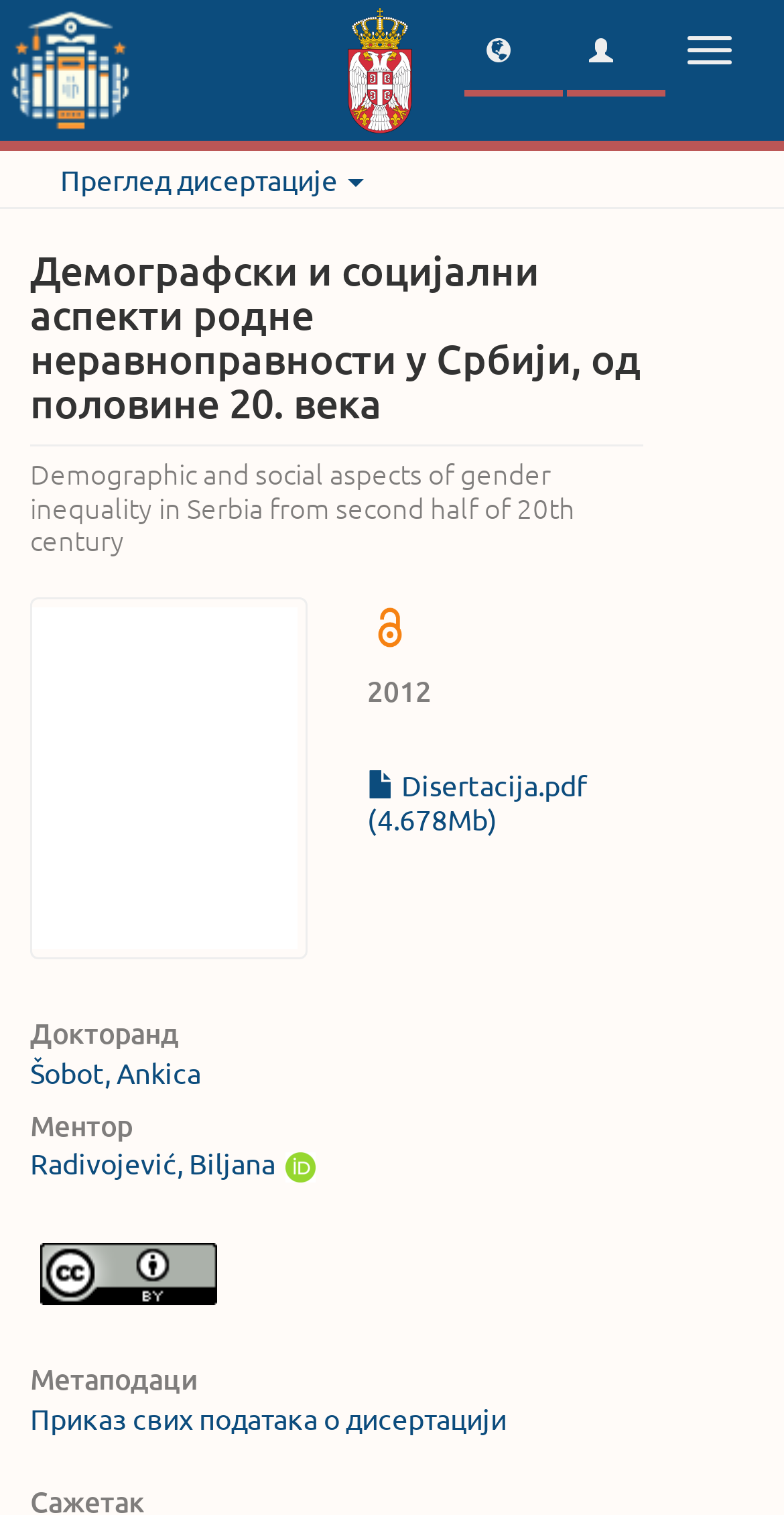Can you look at the image and give a comprehensive answer to the question:
What is the title of the dissertation?

I found the title of the dissertation by looking at the heading element with the text 'Демографски и социјални аспекти родне неравноправности у Србији, од половине 20. века' and its corresponding English translation 'Demographic and social aspects of gender inequality in Serbia from second half of 20th century'.